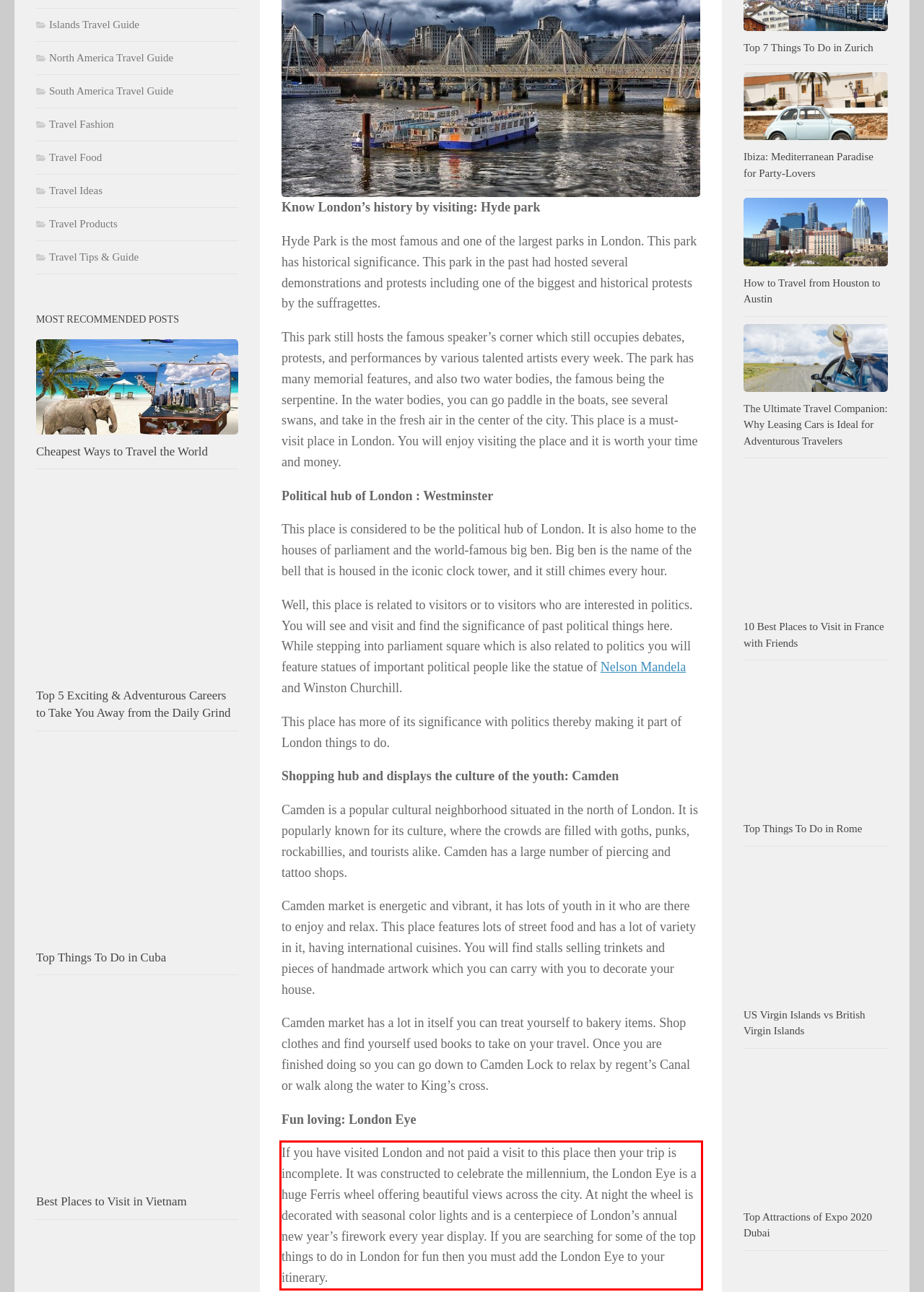In the given screenshot, locate the red bounding box and extract the text content from within it.

If you have visited London and not paid a visit to this place then your trip is incomplete. It was constructed to celebrate the millennium, the London Eye is a huge Ferris wheel offering beautiful views across the city. At night the wheel is decorated with seasonal color lights and is a centerpiece of London’s annual new year’s firework every year display. If you are searching for some of the top things to do in London for fun then you must add the London Eye to your itinerary.